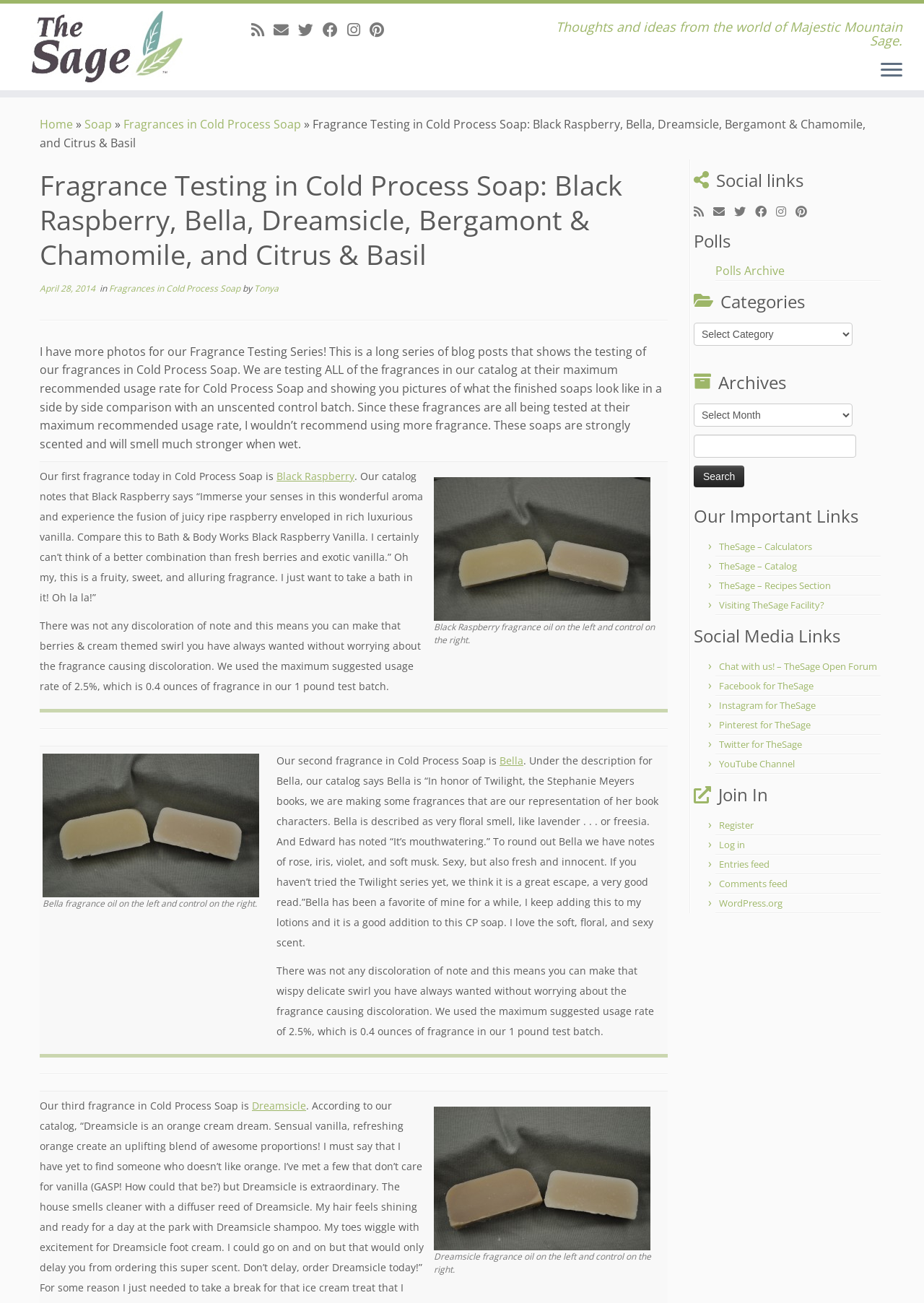Determine the bounding box coordinates of the UI element that matches the following description: "Fragrances in Cold Process Soap". The coordinates should be four float numbers between 0 and 1 in the format [left, top, right, bottom].

[0.118, 0.217, 0.262, 0.226]